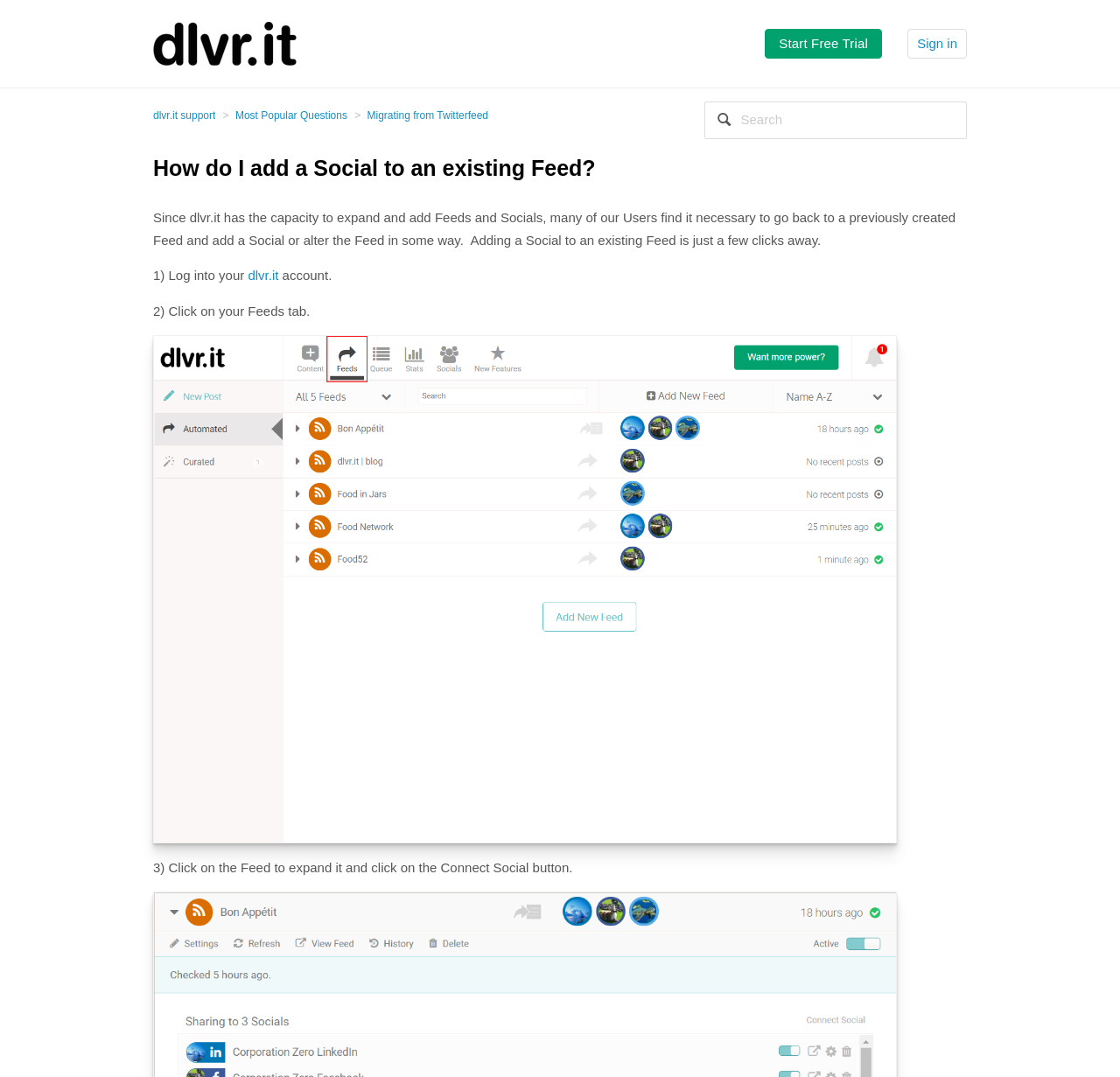Find the bounding box coordinates for the HTML element described as: "aria-label="Search" name="query" placeholder="Search"". The coordinates should consist of four float values between 0 and 1, i.e., [left, top, right, bottom].

[0.629, 0.094, 0.863, 0.129]